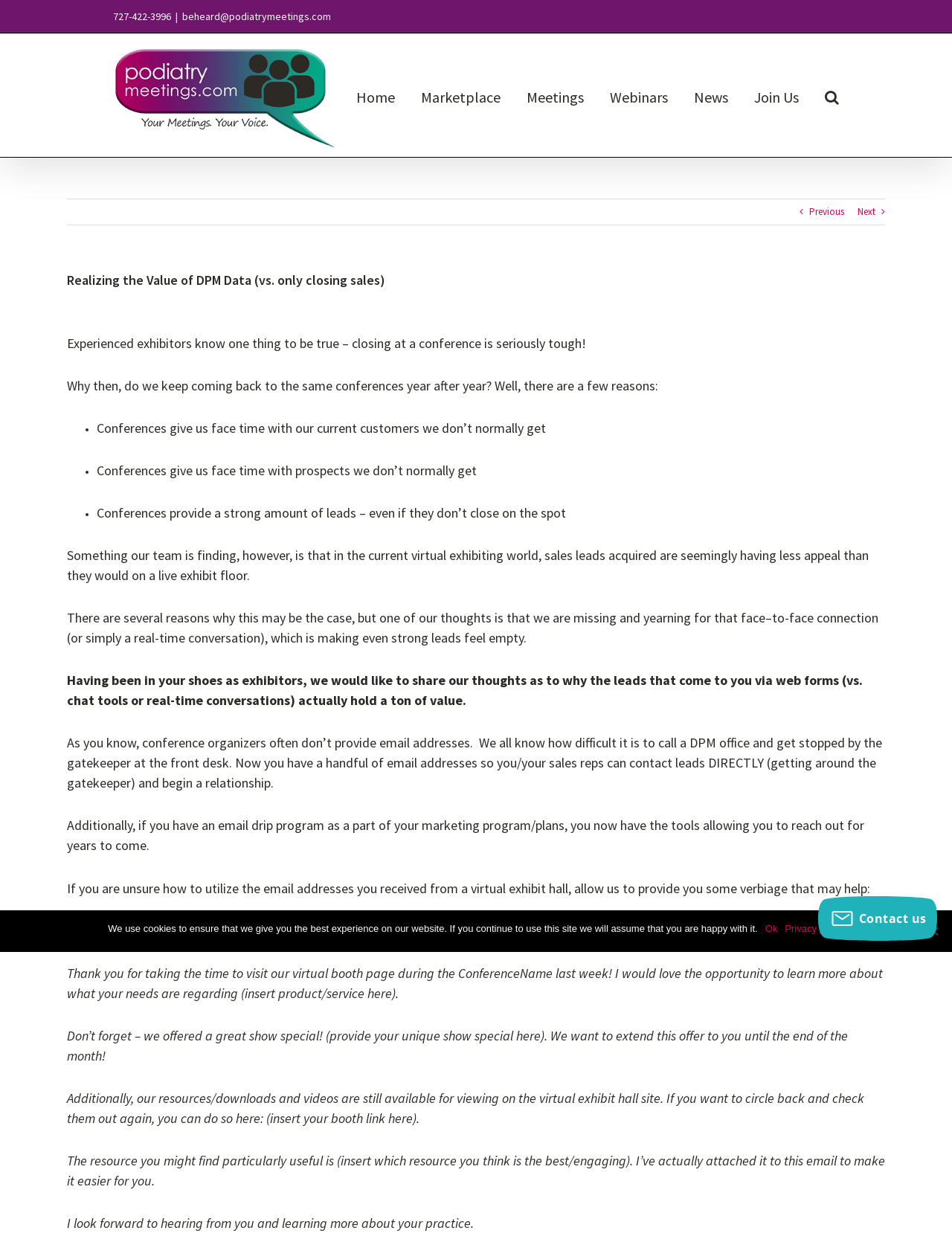Locate the bounding box coordinates of the region to be clicked to comply with the following instruction: "Visit the 'Facebook' page". The coordinates must be four float numbers between 0 and 1, in the form [left, top, right, bottom].

None